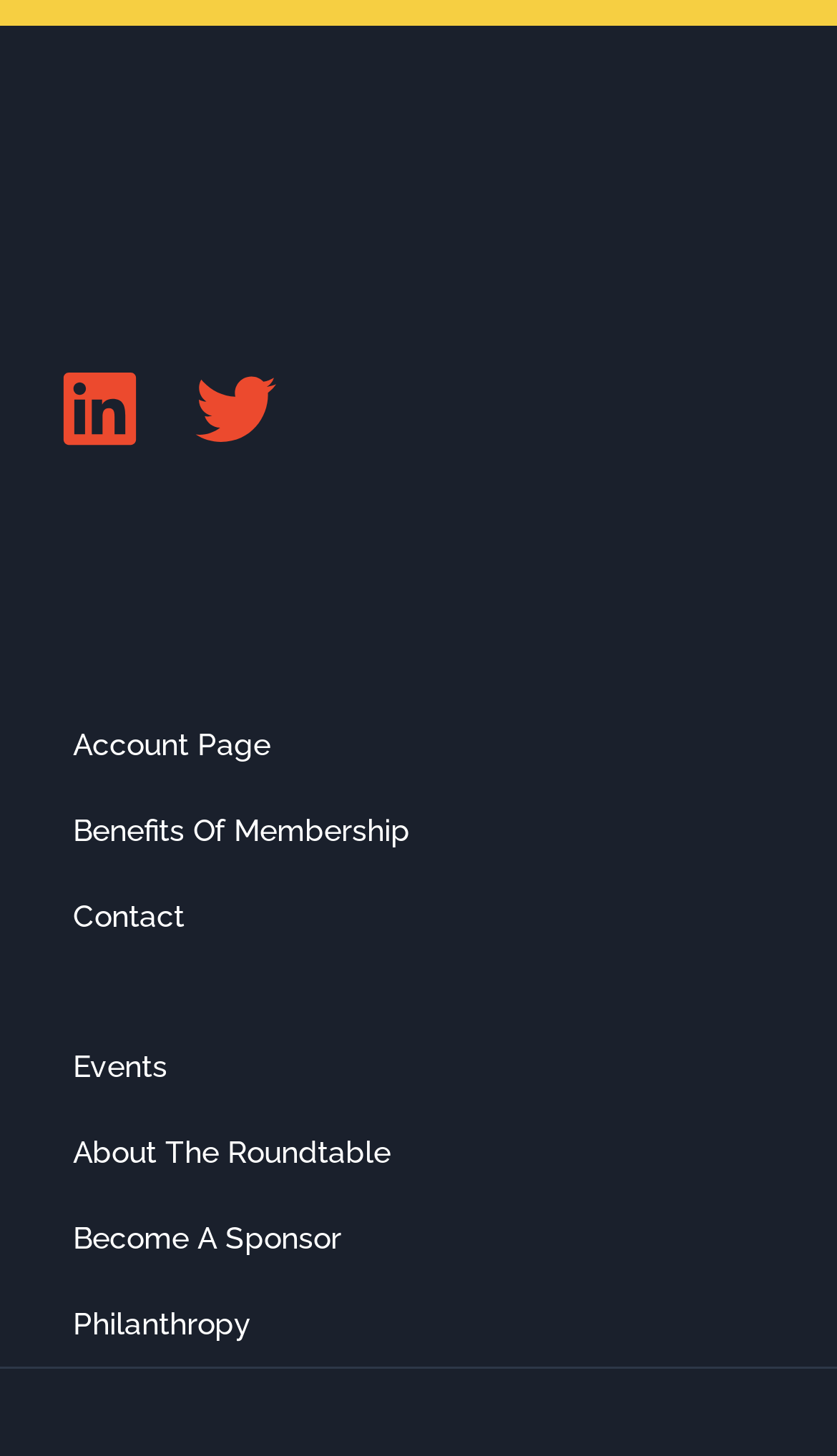Please specify the bounding box coordinates of the element that should be clicked to execute the given instruction: 'Contact the roundtable'. Ensure the coordinates are four float numbers between 0 and 1, expressed as [left, top, right, bottom].

[0.062, 0.599, 0.938, 0.658]